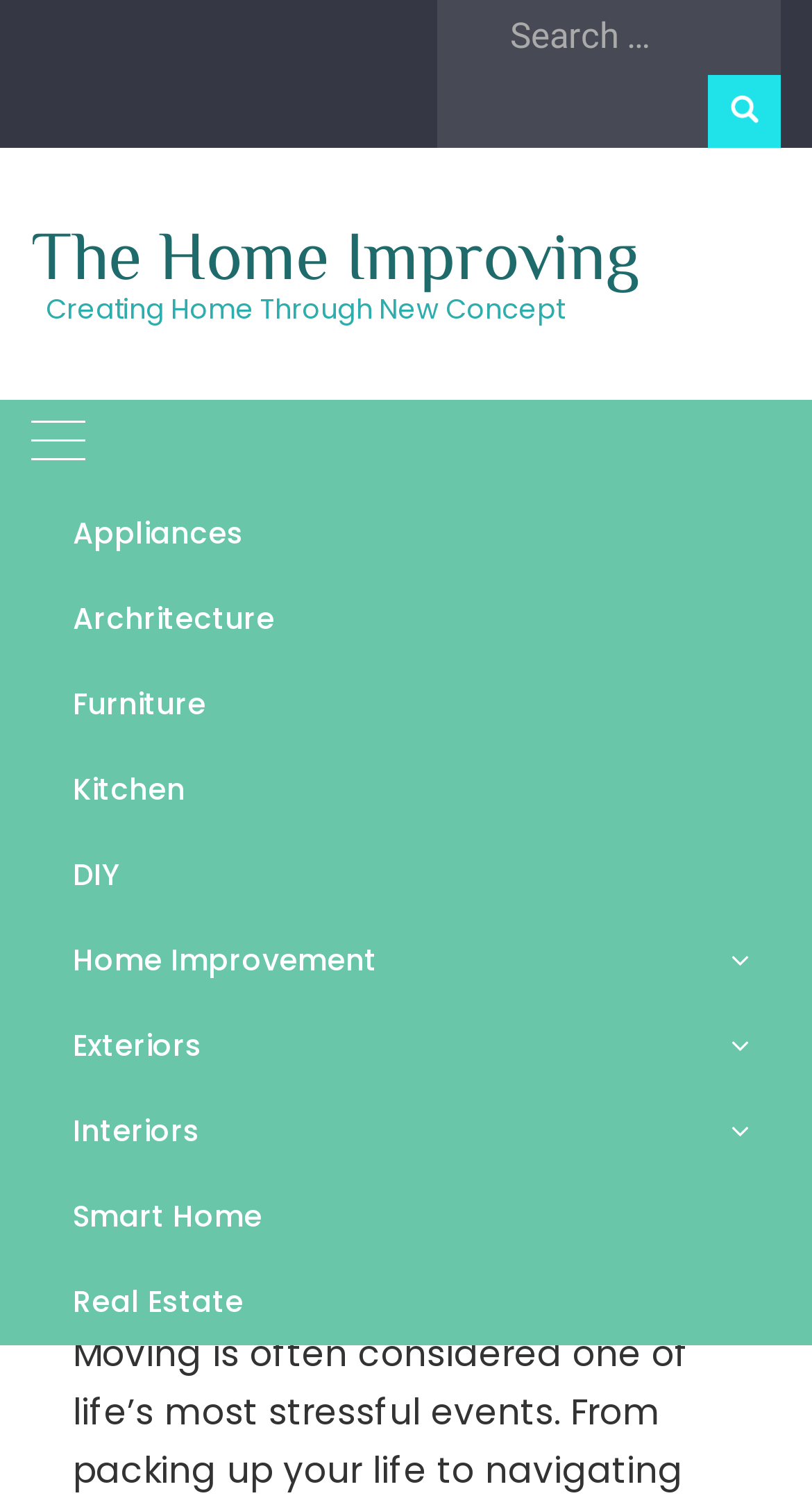Can you determine the bounding box coordinates of the area that needs to be clicked to fulfill the following instruction: "Open the primary menu"?

[0.038, 0.267, 0.105, 0.328]